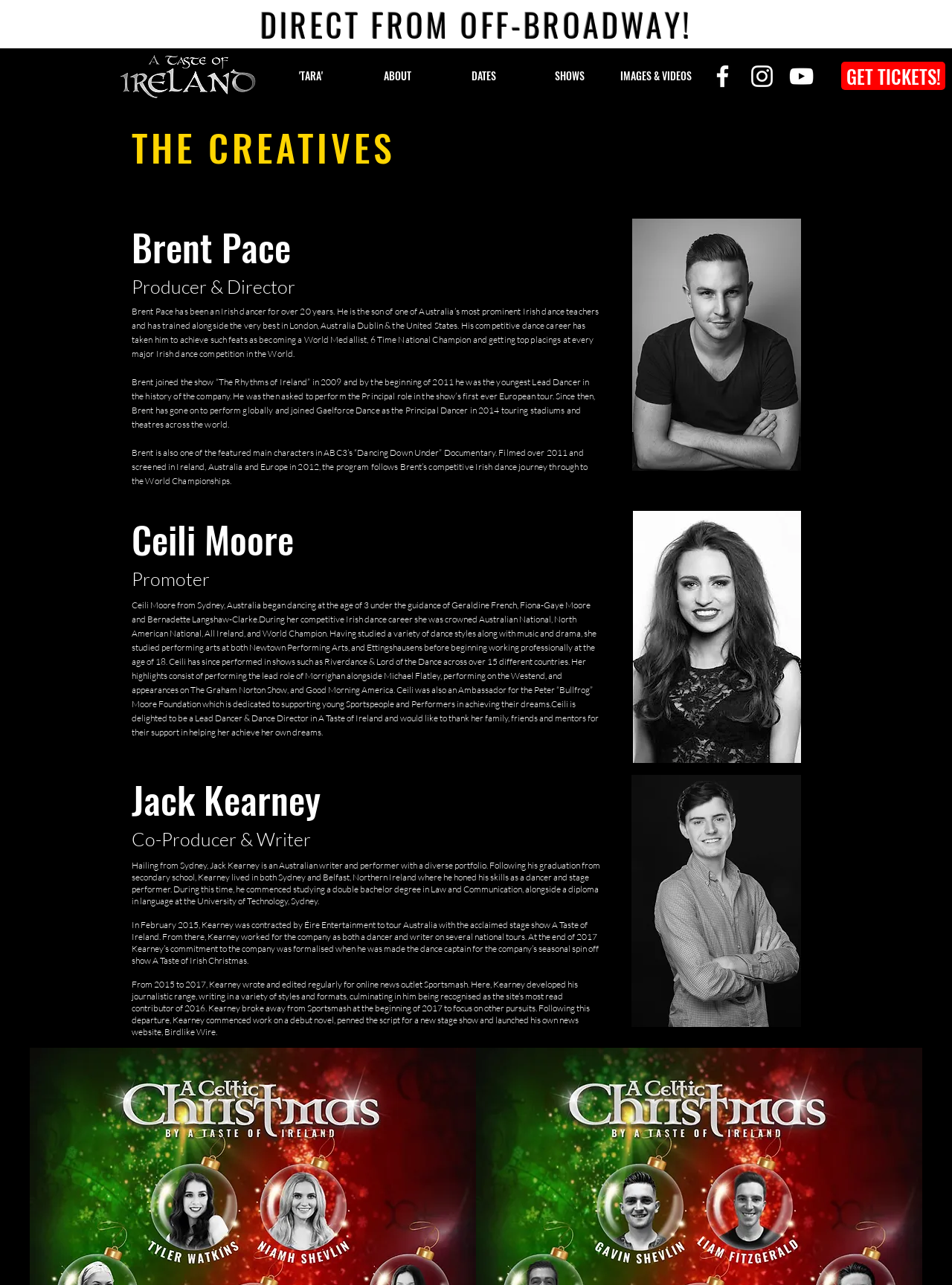Please find the bounding box coordinates of the element's region to be clicked to carry out this instruction: "Learn more about 'Ceili Moore'".

[0.138, 0.397, 0.442, 0.441]